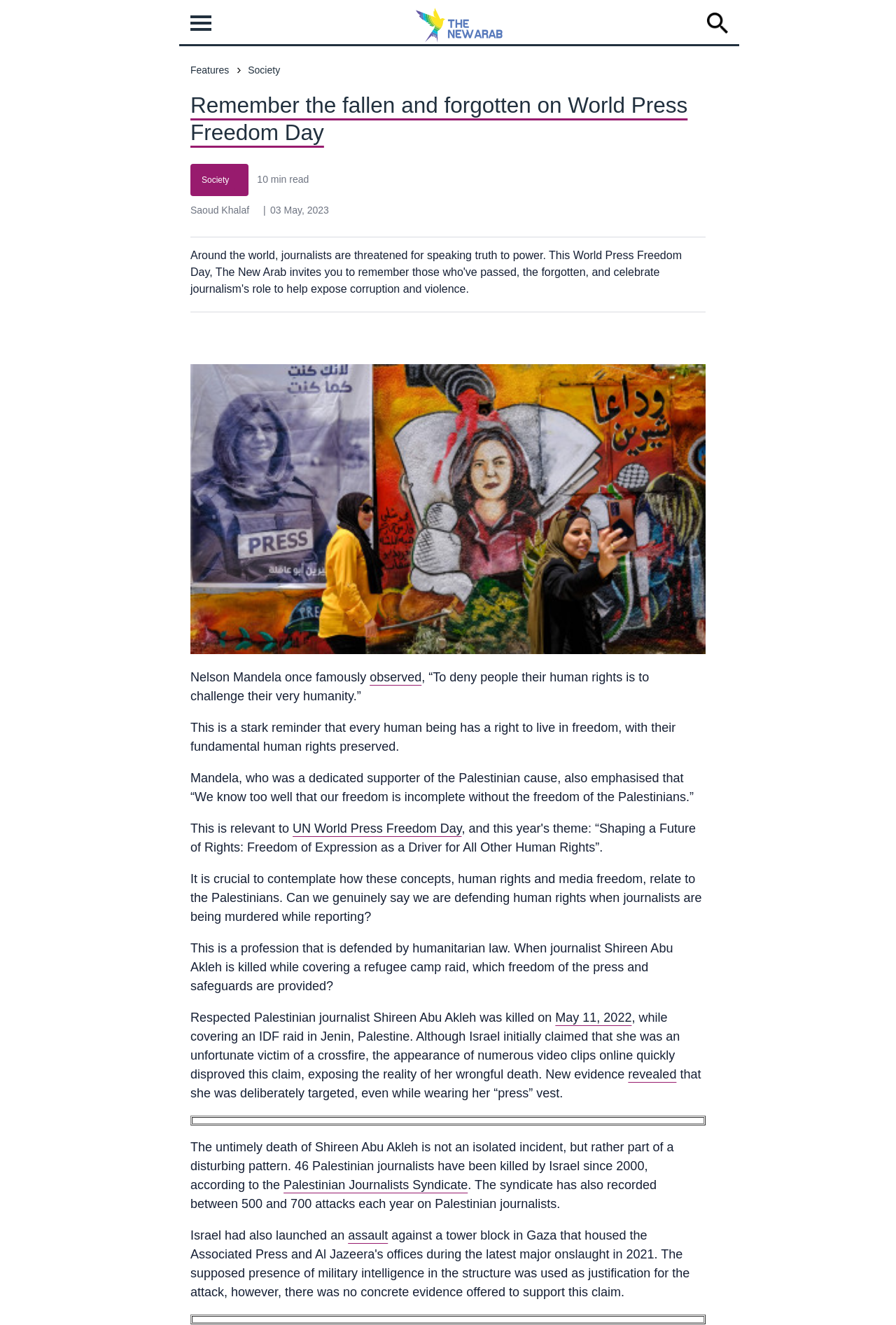Can you identify the bounding box coordinates of the clickable region needed to carry out this instruction: 'Click the 'Saoud Khalaf' link'? The coordinates should be four float numbers within the range of 0 to 1, stated as [left, top, right, bottom].

[0.212, 0.154, 0.278, 0.163]